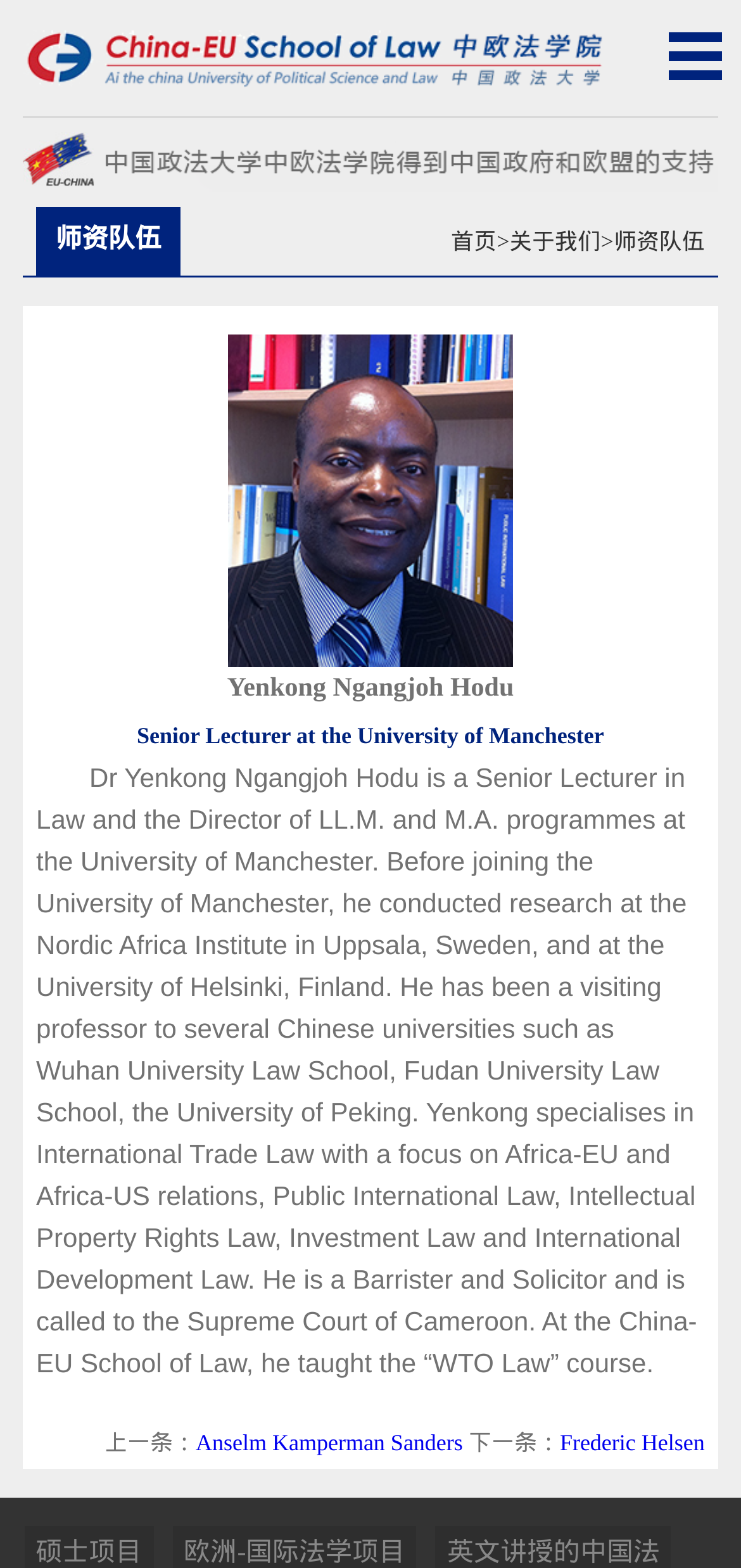Reply to the question with a single word or phrase:
How many universities has Yenkong Ngangjoh Hodu been a visiting professor to?

Several Chinese universities